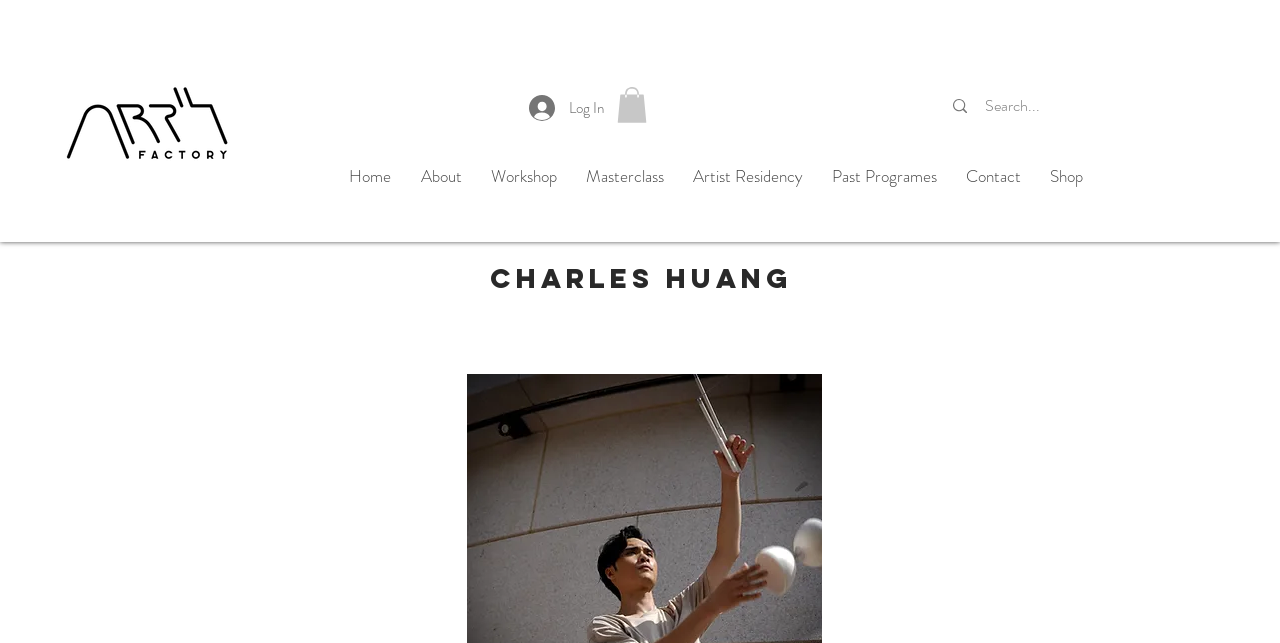Please identify the bounding box coordinates of the element that needs to be clicked to execute the following command: "Click the Shop link". Provide the bounding box using four float numbers between 0 and 1, formatted as [left, top, right, bottom].

[0.809, 0.23, 0.857, 0.289]